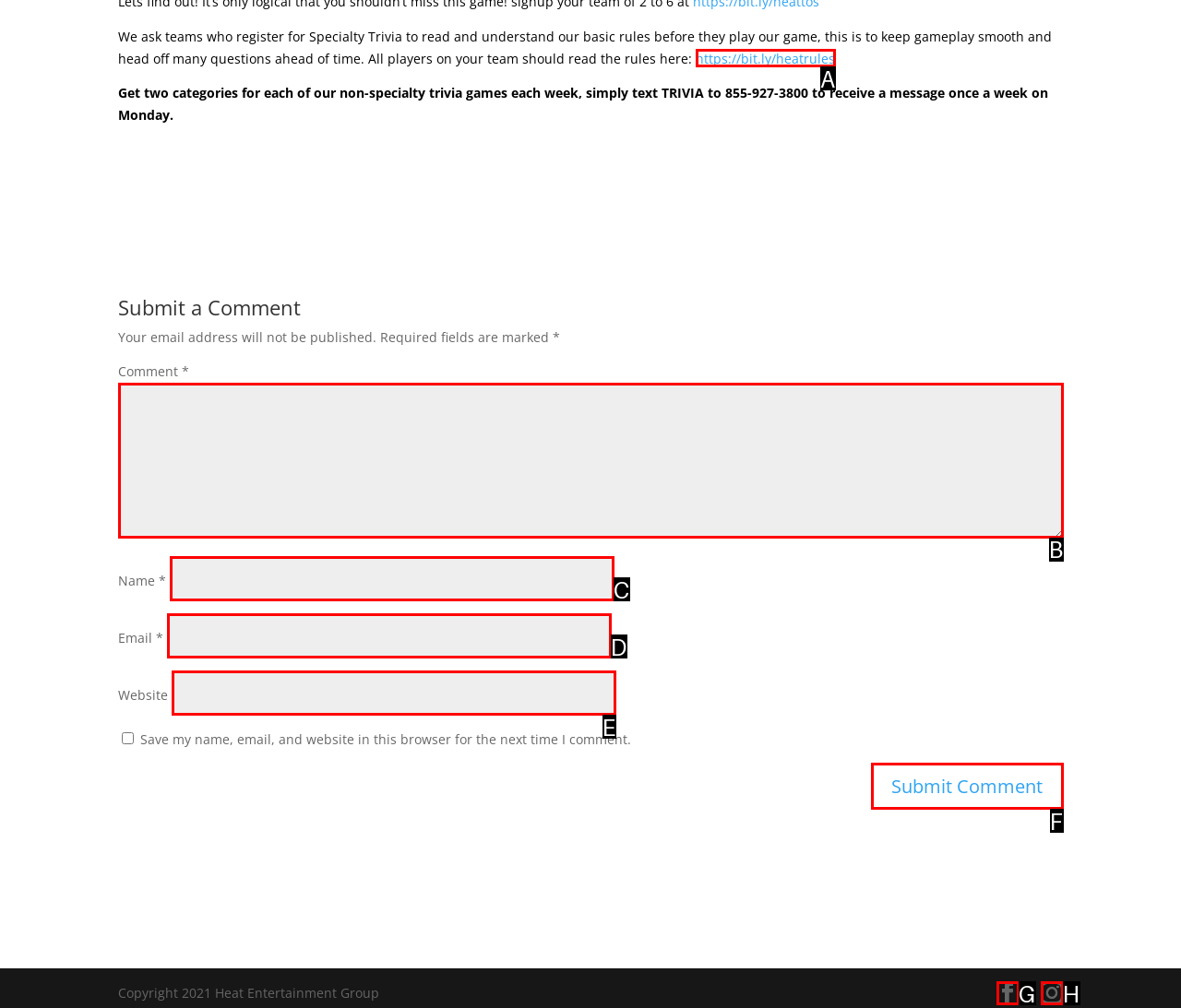Tell me which one HTML element best matches the description: name="submit" value="Submit Comment"
Answer with the option's letter from the given choices directly.

F